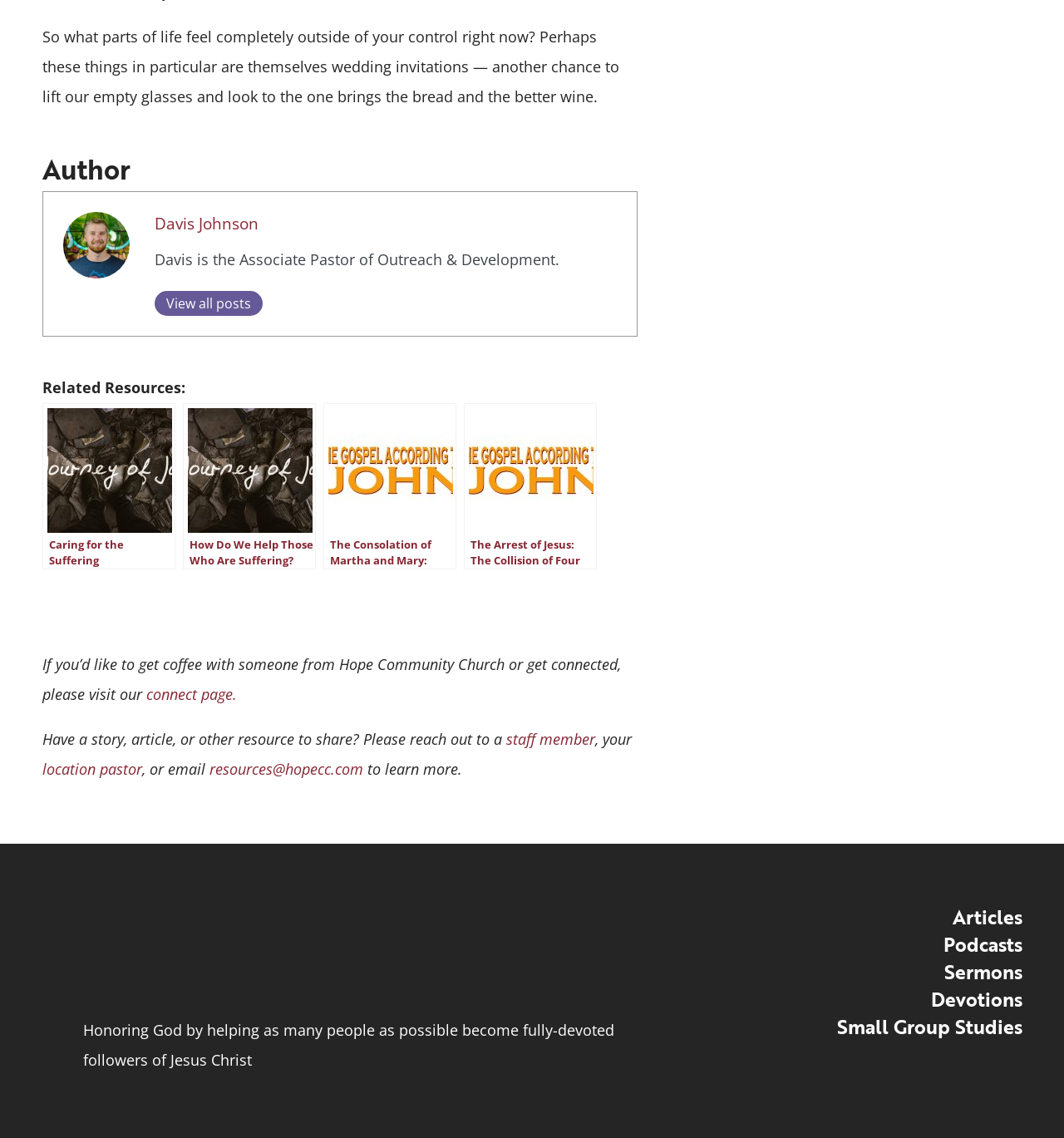What is the name of the church mentioned in the article?
Please provide a detailed answer to the question.

The name of the church is mentioned in the text 'If you’d like to get coffee with someone from Hope Community Church or get connected, please visit our connect page.'